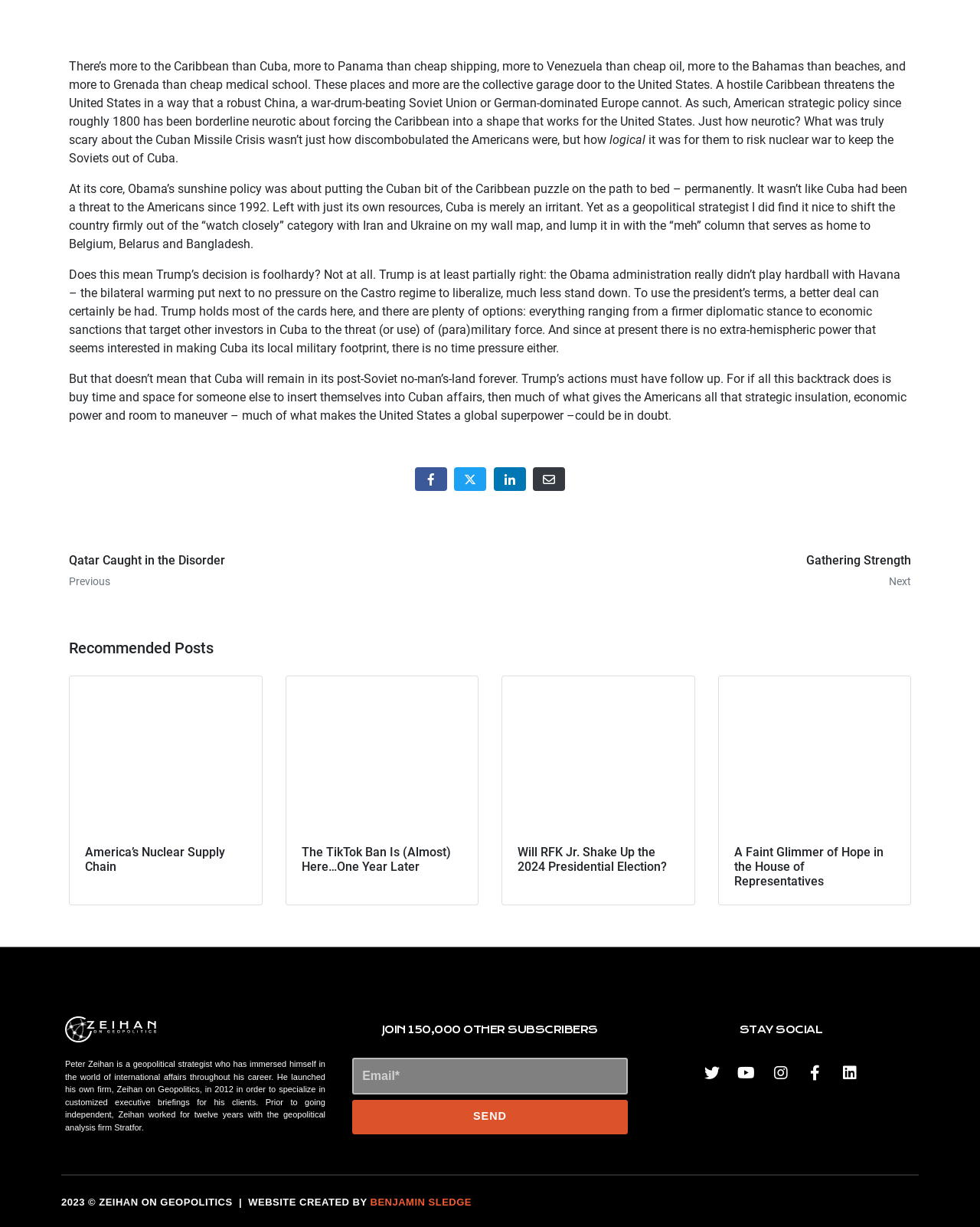Identify the bounding box coordinates of the specific part of the webpage to click to complete this instruction: "Find us on Facebook".

None